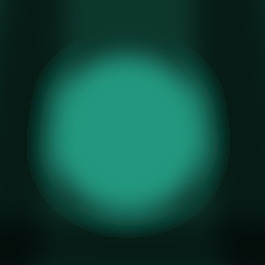What is the focus of the blog?
Please craft a detailed and exhaustive response to the question.

The surrounding elements of the logo suggest a focus on wellness and personal growth, which is further supported by the blog's aim to inspire readers towards a peaceful and happy lifestyle.